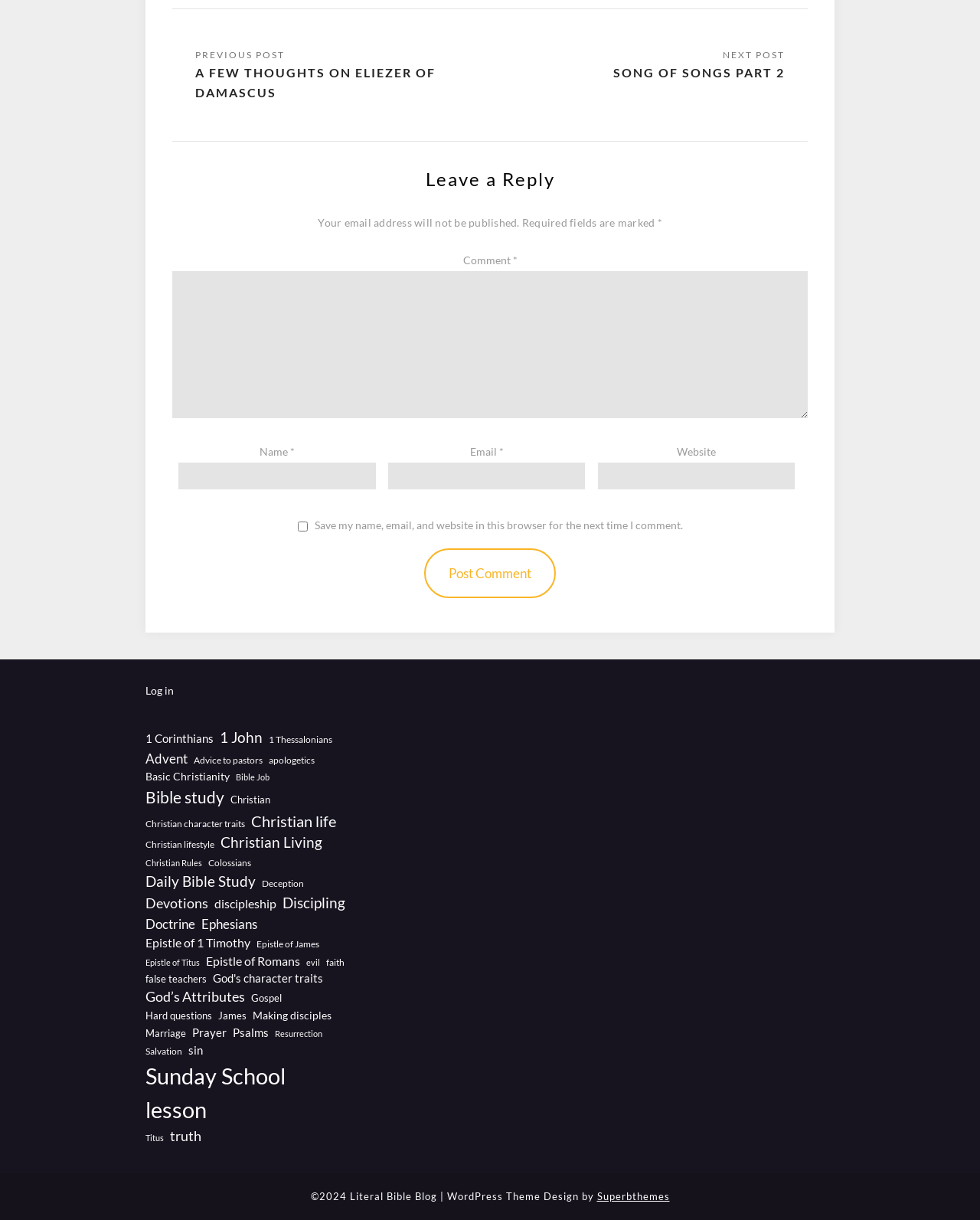Ascertain the bounding box coordinates for the UI element detailed here: "About Ian Skillicorn". The coordinates should be provided as [left, top, right, bottom] with each value being a float between 0 and 1.

None